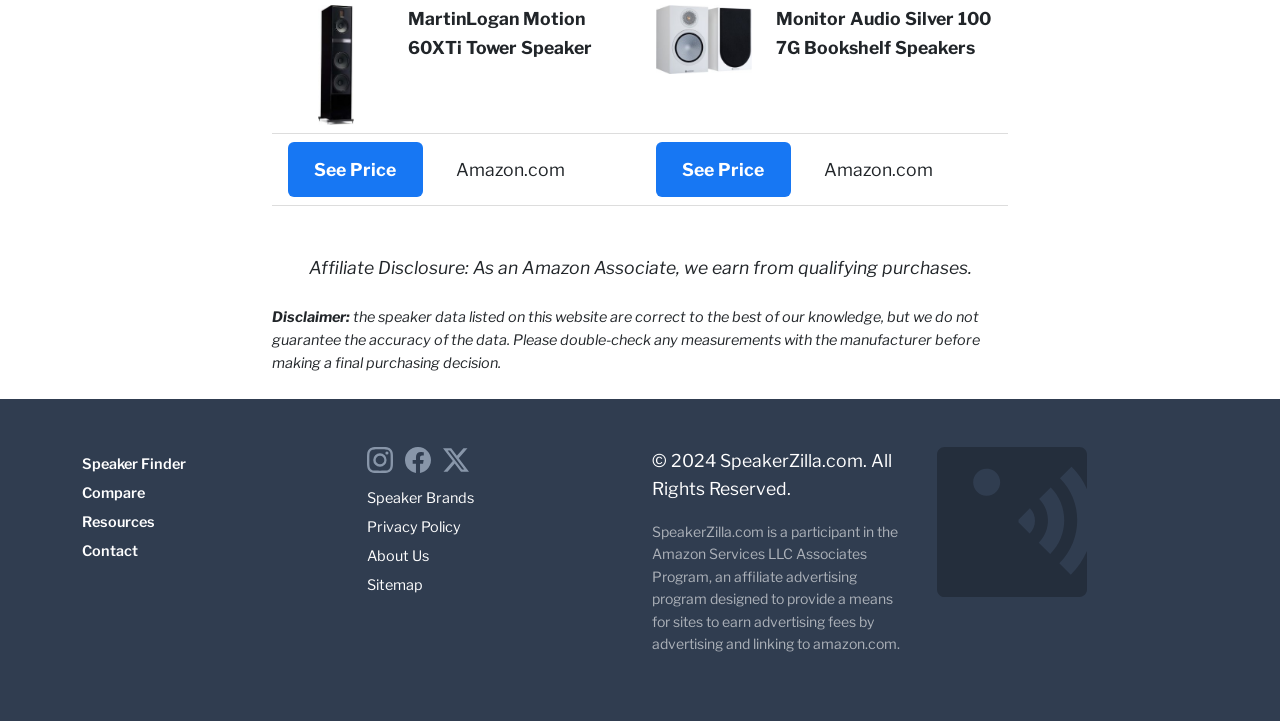Please answer the following query using a single word or phrase: 
What is the disclaimer about?

Accuracy of speaker data